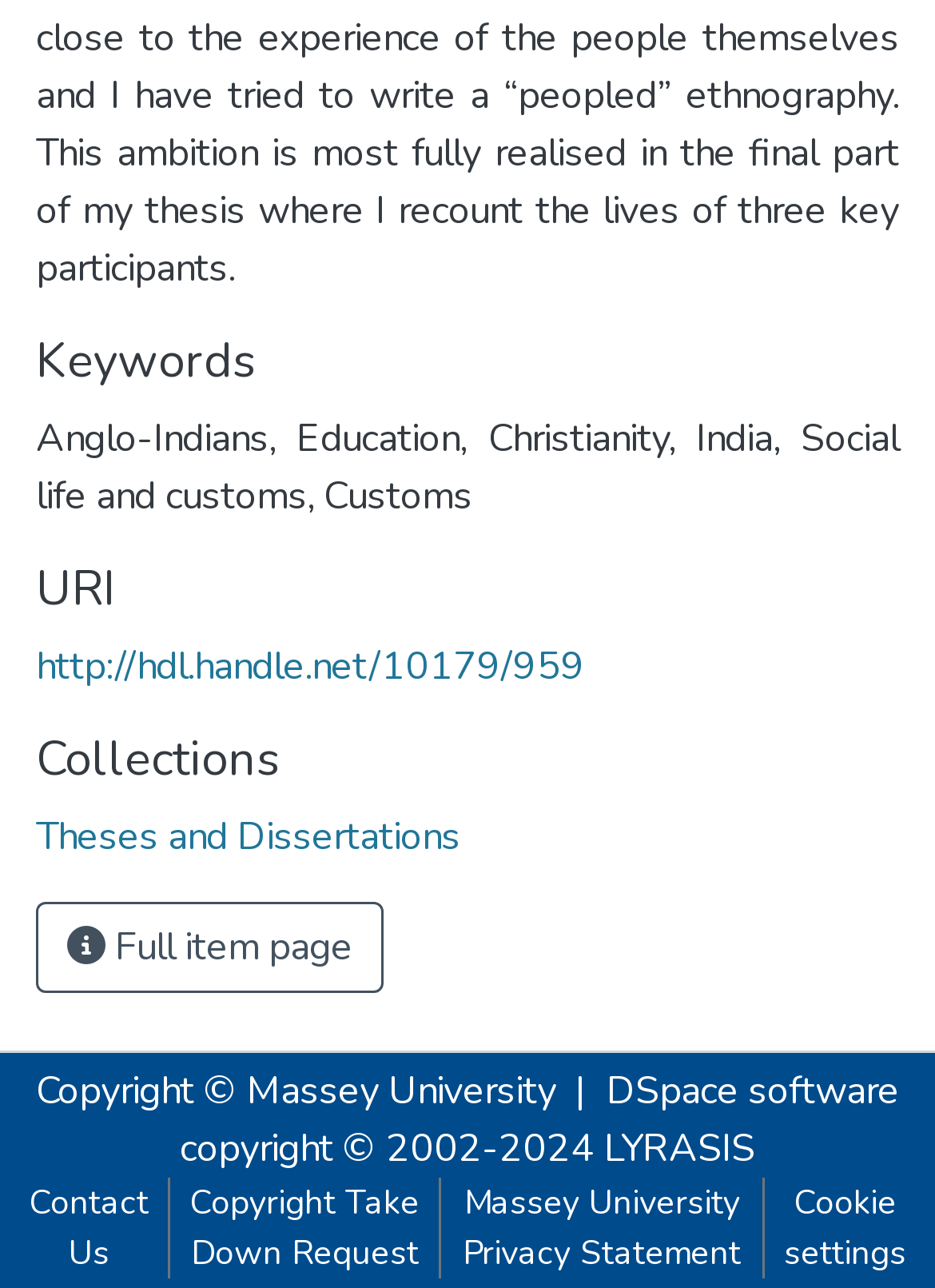Kindly determine the bounding box coordinates for the area that needs to be clicked to execute this instruction: "Check copyright information".

[0.038, 0.827, 0.595, 0.868]